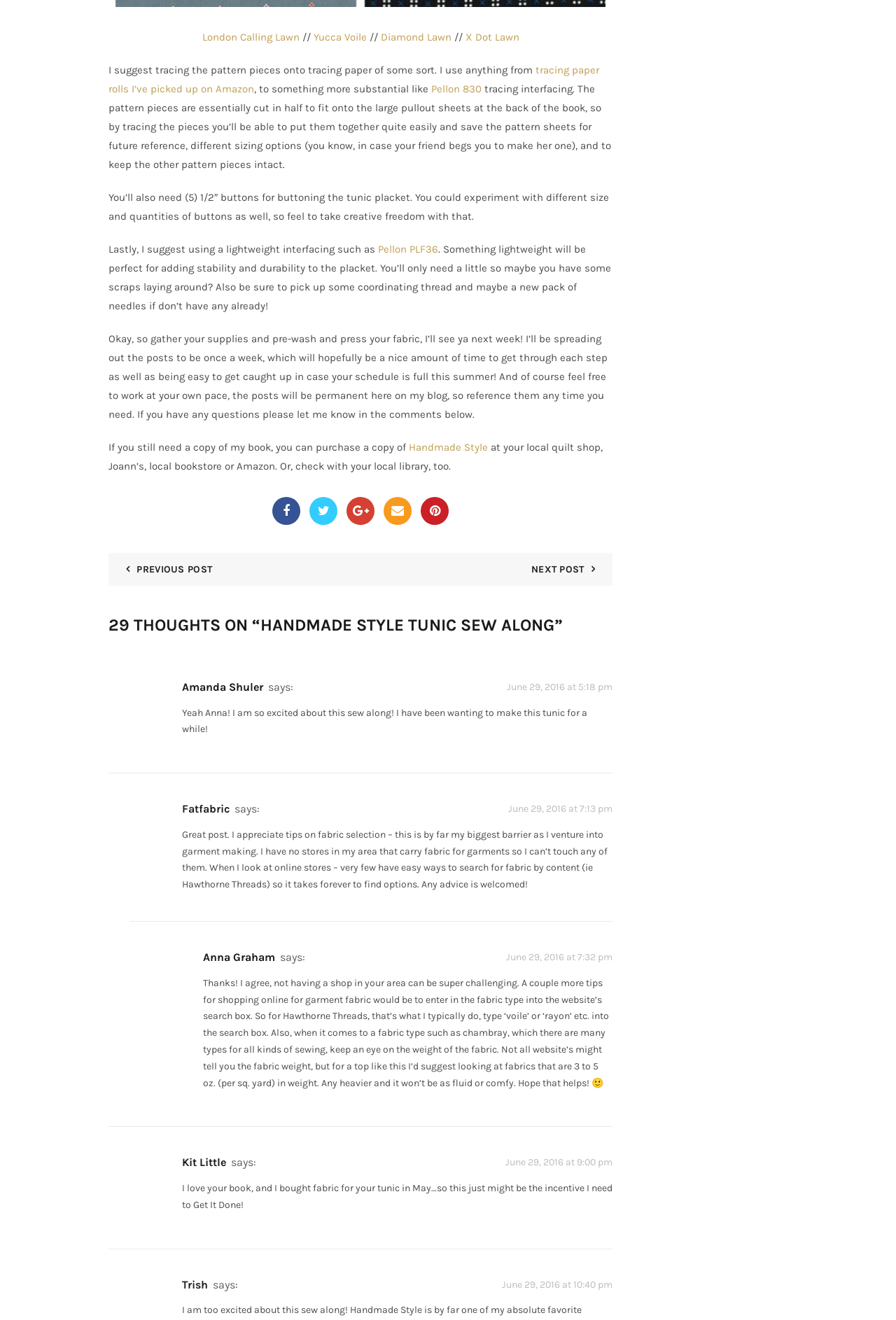Could you determine the bounding box coordinates of the clickable element to complete the instruction: "Click on the 'Home' link"? Provide the coordinates as four float numbers between 0 and 1, i.e., [left, top, right, bottom].

None